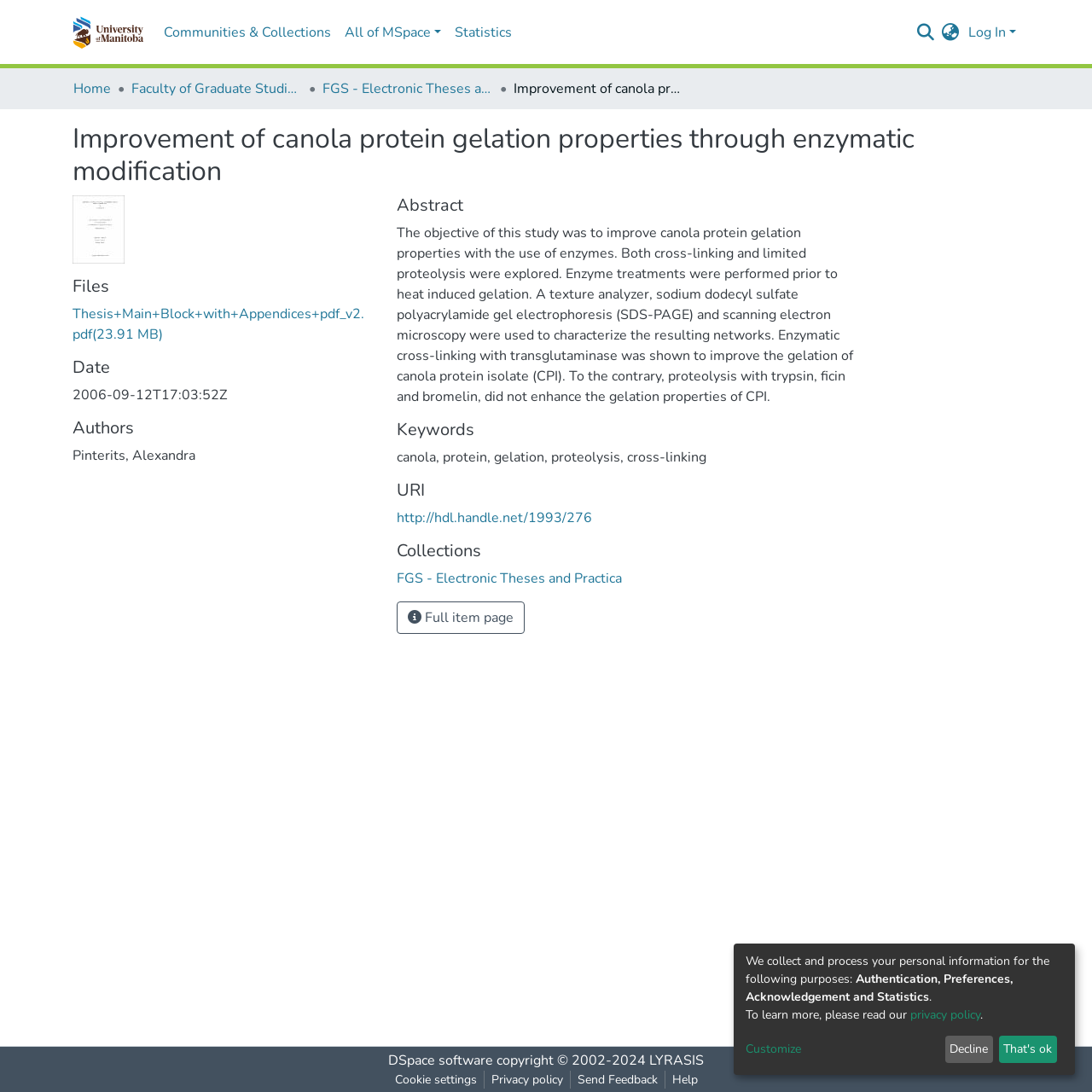Specify the bounding box coordinates of the element's region that should be clicked to achieve the following instruction: "View the 'Maille Colombo Prawn Curry' recipe". The bounding box coordinates consist of four float numbers between 0 and 1, in the format [left, top, right, bottom].

None